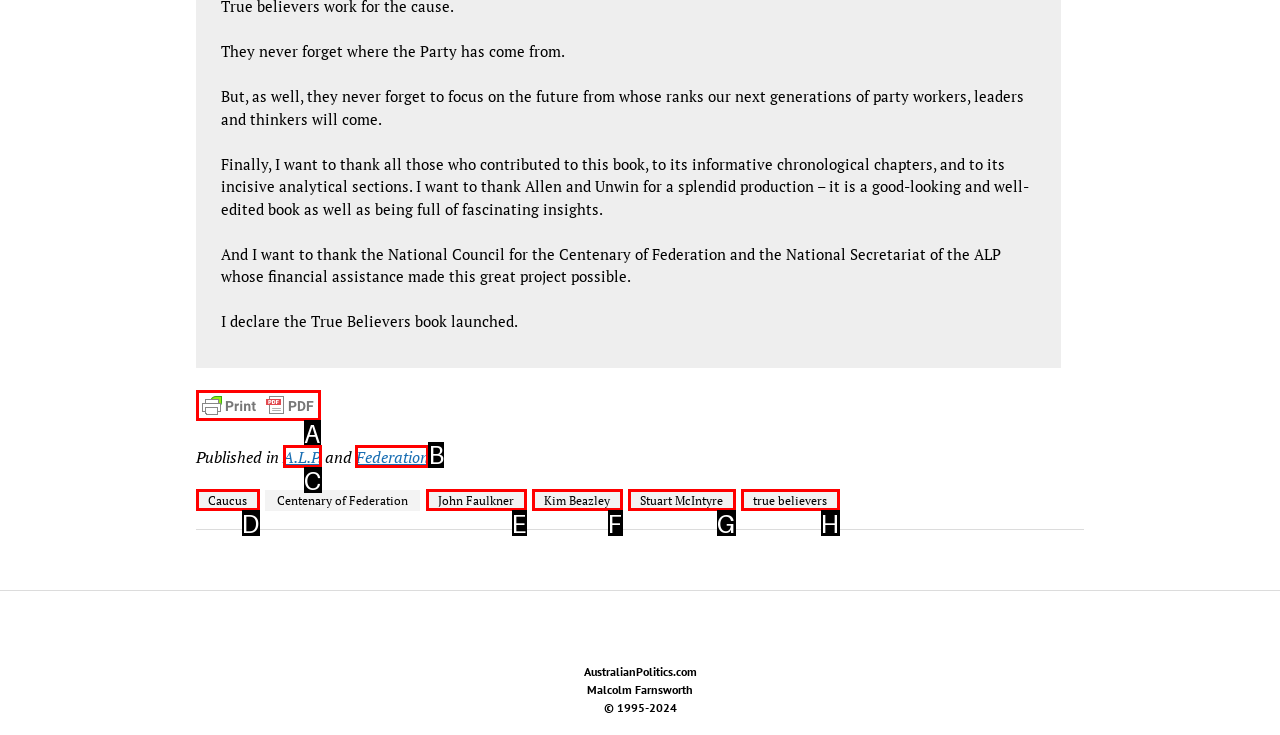Identify which HTML element should be clicked to fulfill this instruction: Go to 'Centenary of Federation' Reply with the correct option's letter.

B